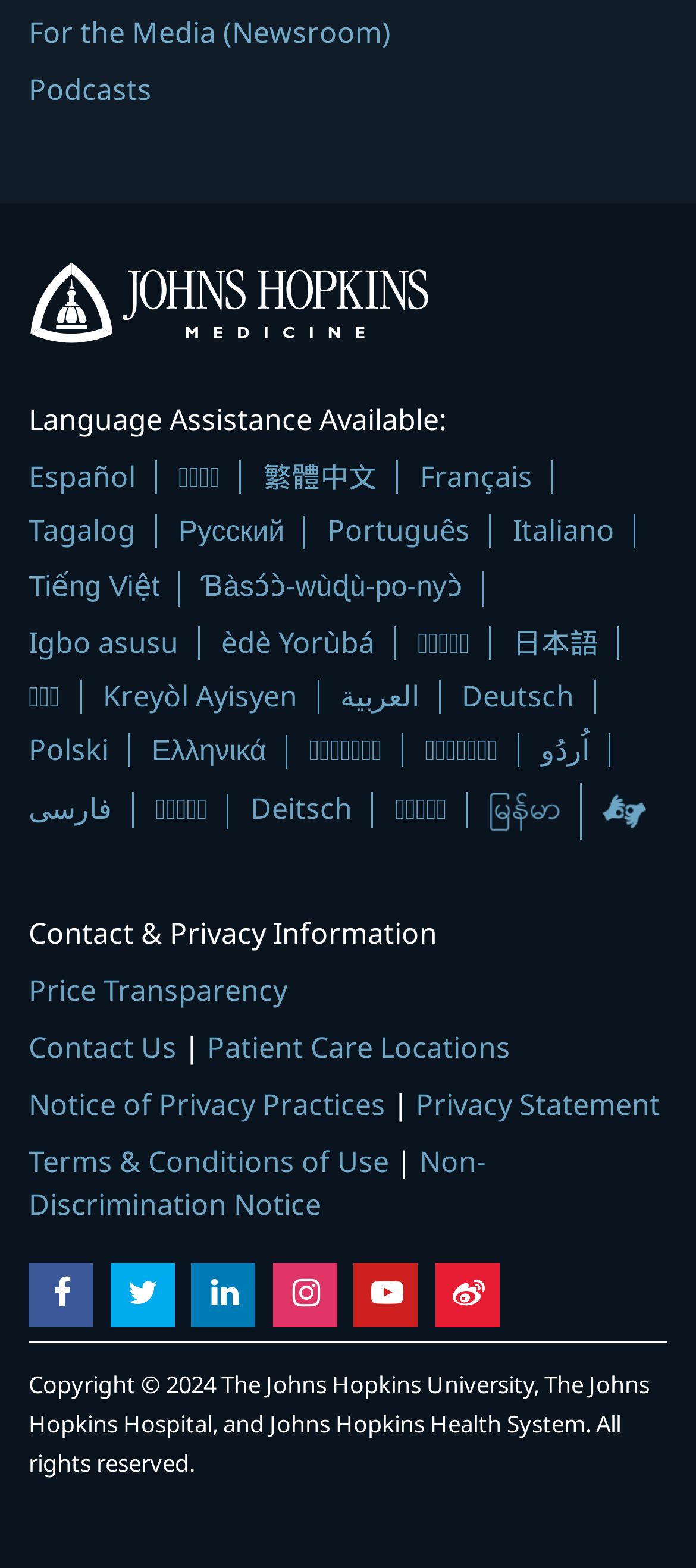Can you give a comprehensive explanation to the question given the content of the image?
What is the name of the hospital mentioned on this website?

I found the name 'Johns Hopkins Hospital' mentioned in the link 'Johns Hopkins Medicine' which is located at the top of the webpage, and also in the copyright information at the bottom of the webpage.